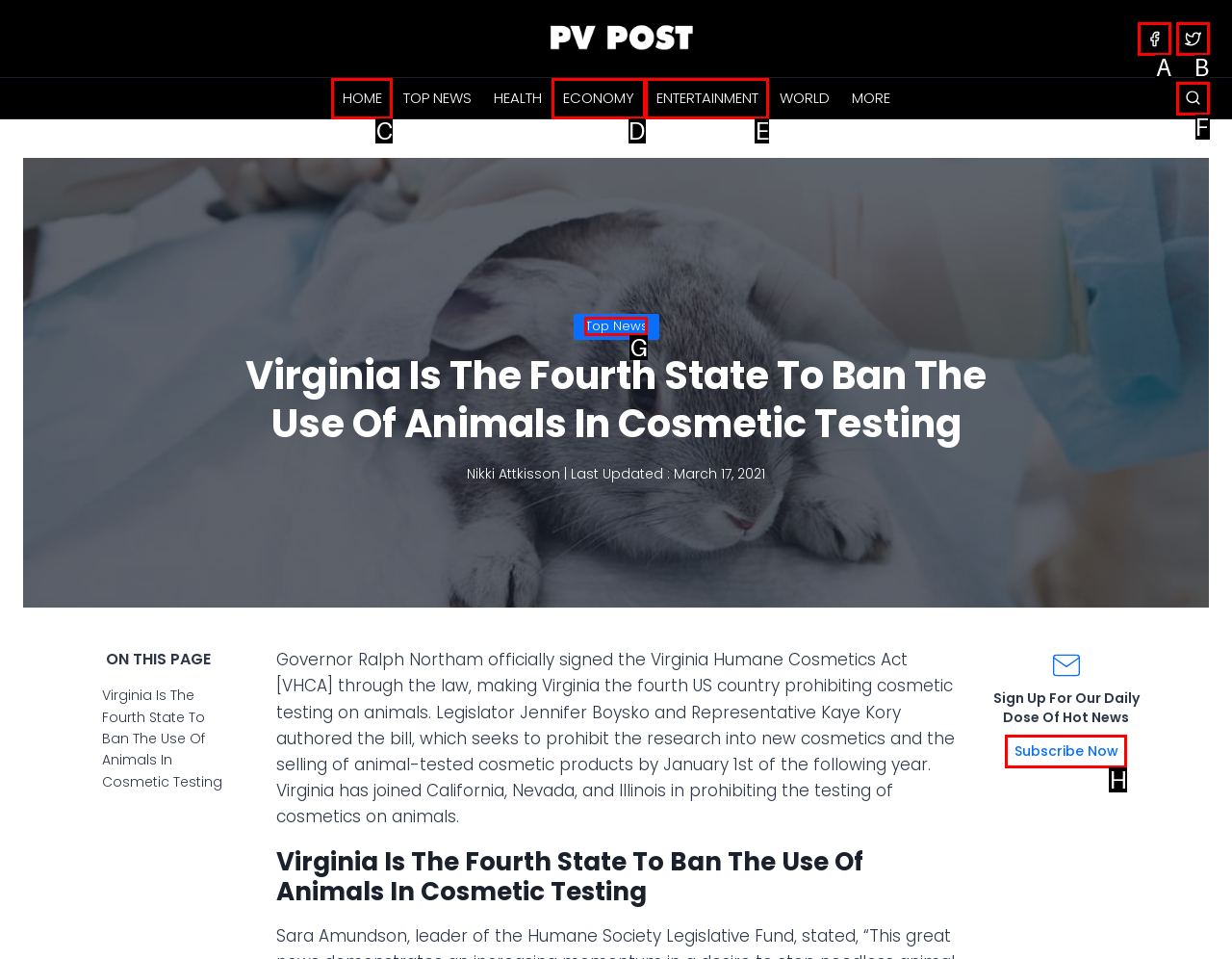Identify the bounding box that corresponds to: Economy
Respond with the letter of the correct option from the provided choices.

D